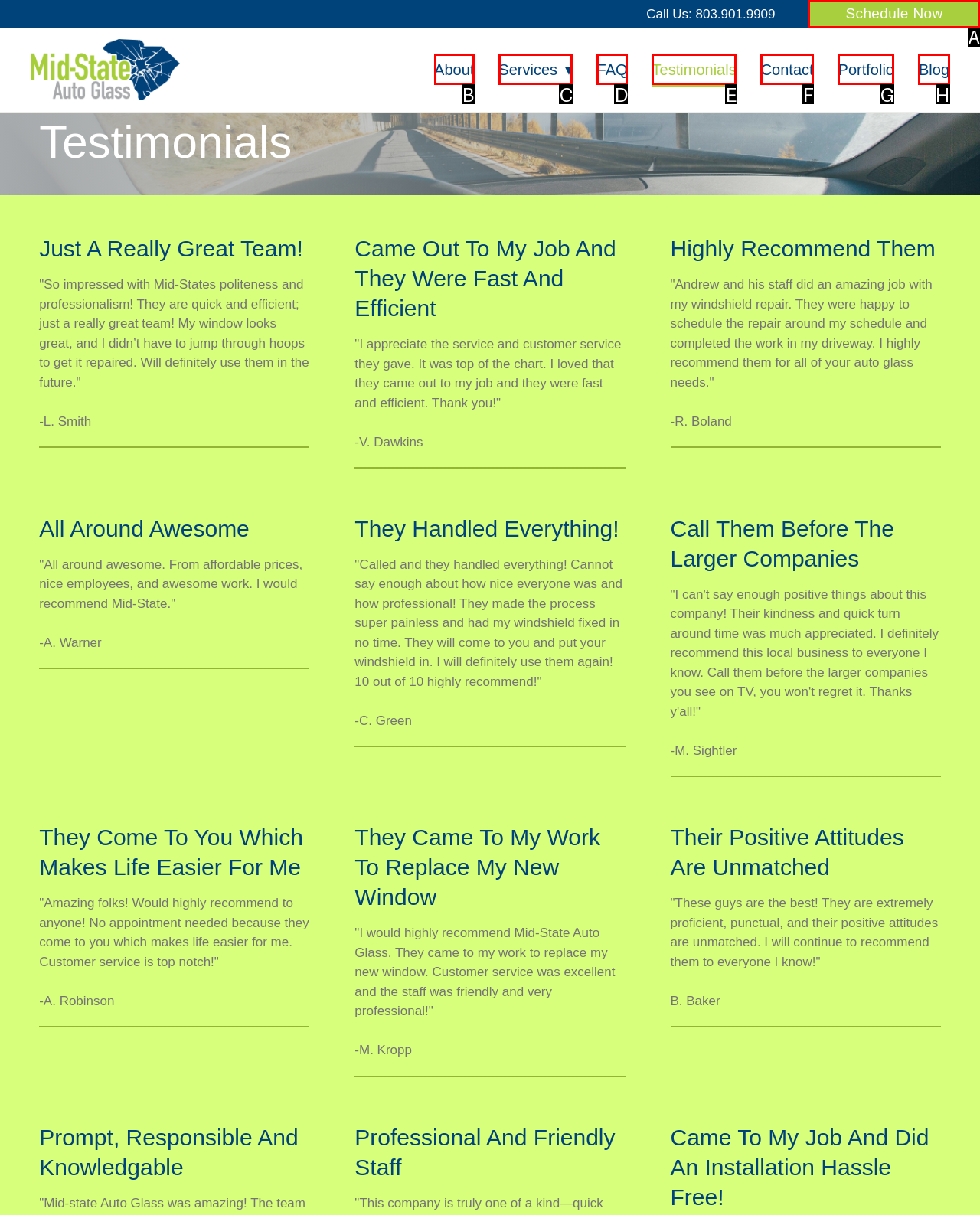Match the description: Contact to one of the options shown. Reply with the letter of the best match.

F